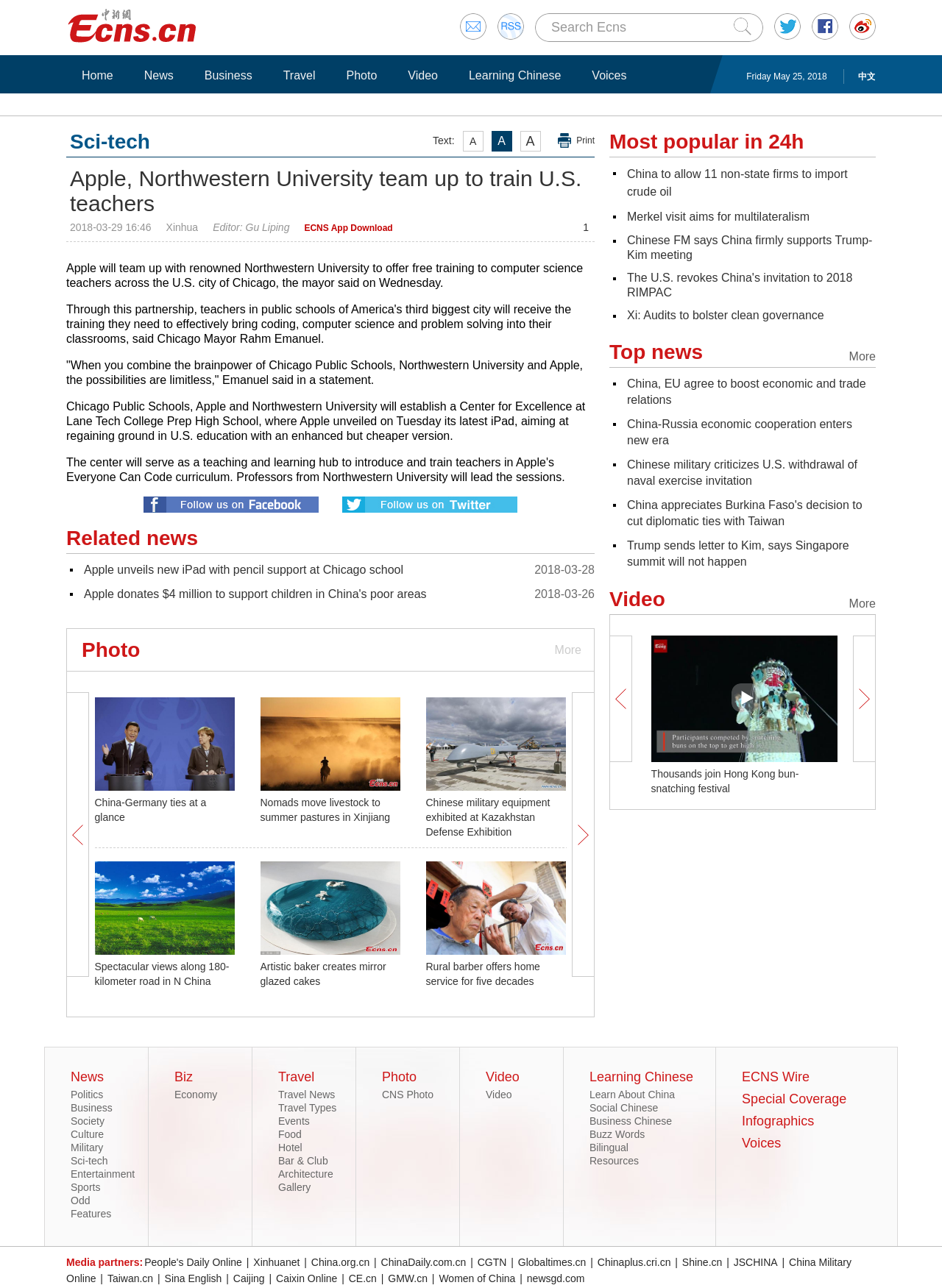Given the description of a UI element: "ECNS Wire", identify the bounding box coordinates of the matching element in the webpage screenshot.

[0.788, 0.83, 0.859, 0.842]